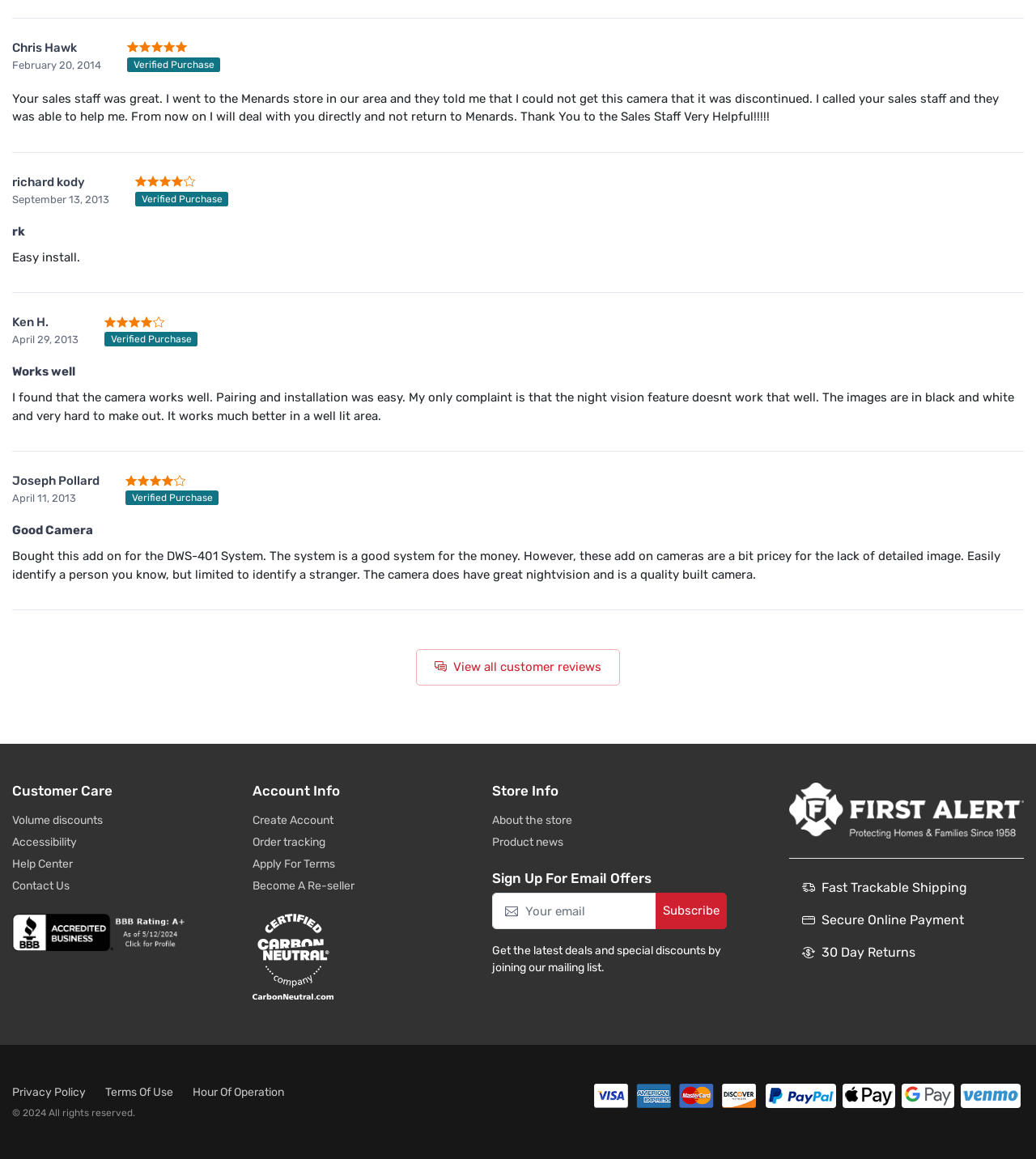Find the bounding box coordinates of the element to click in order to complete the given instruction: "Create Account."

[0.243, 0.7, 0.415, 0.715]